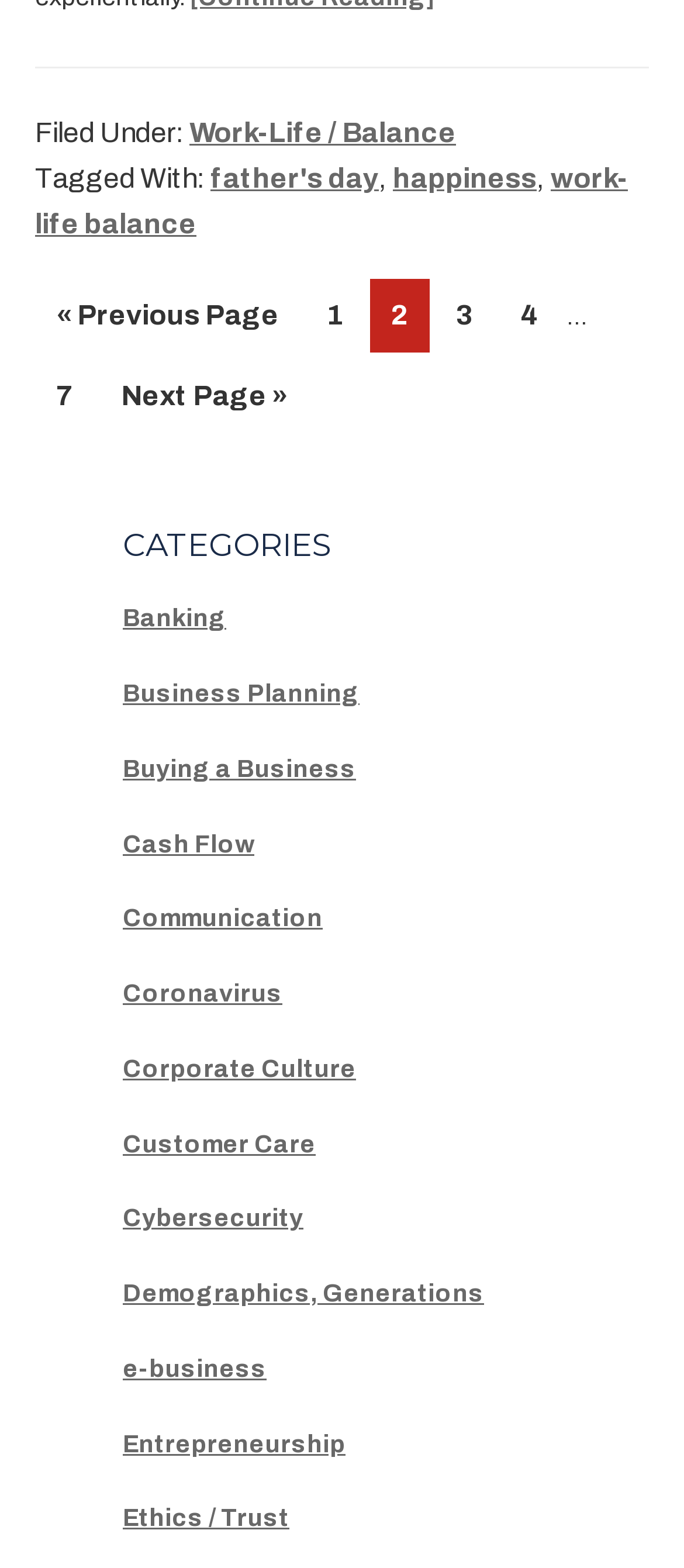What is the category of the current article?
Refer to the screenshot and answer in one word or phrase.

Work-Life / Balance